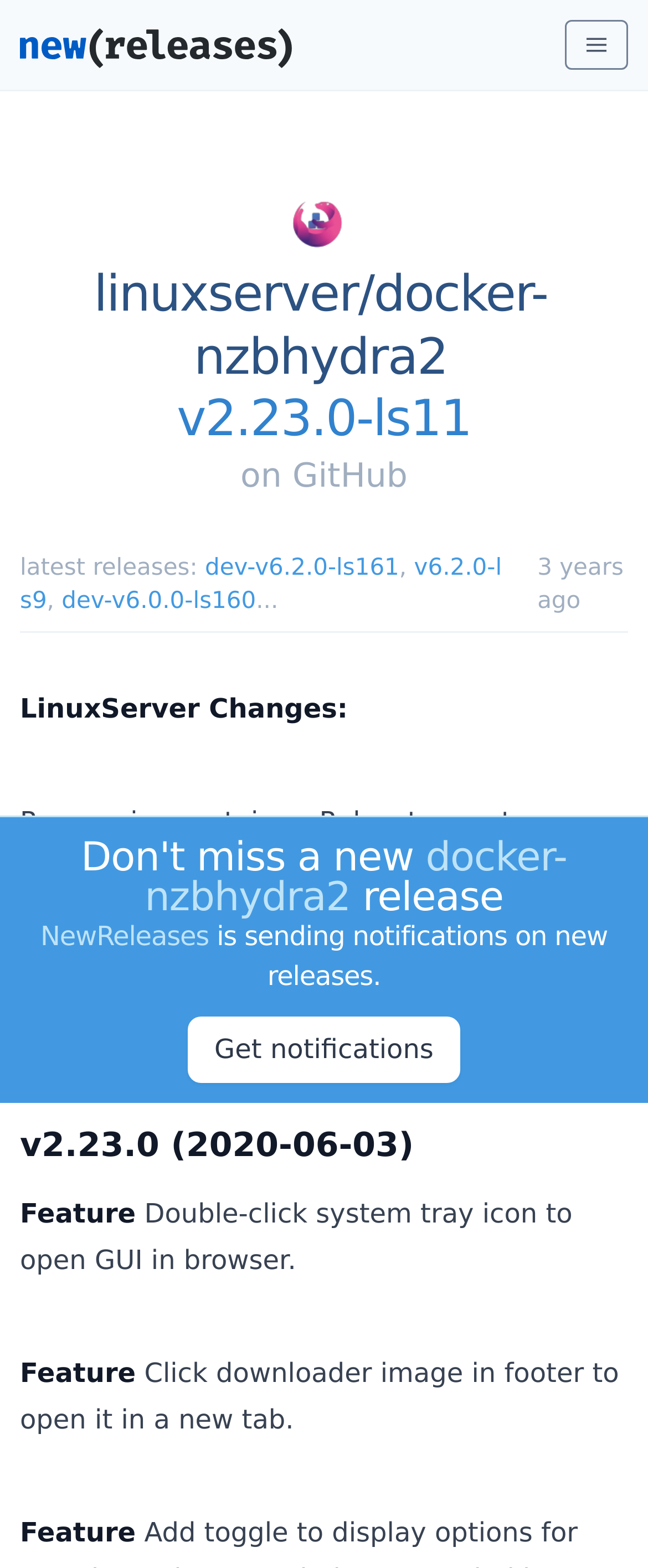Answer succinctly with a single word or phrase:
What changes were made to the LinuxServer container?

Reorganized container, relocated app